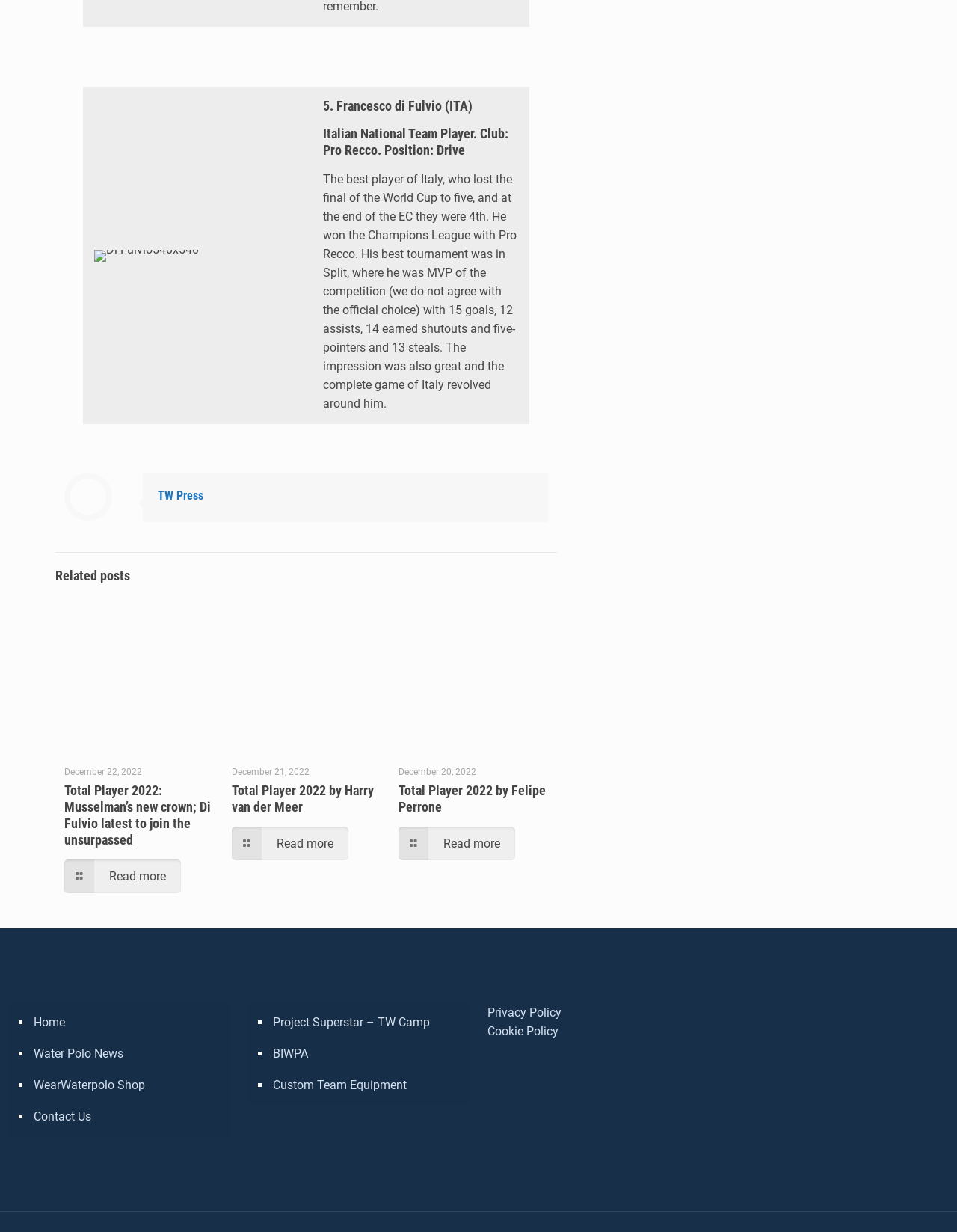From the screenshot, find the bounding box of the UI element matching this description: "Home". Supply the bounding box coordinates in the form [left, top, right, bottom], each a float between 0 and 1.

[0.033, 0.817, 0.233, 0.843]